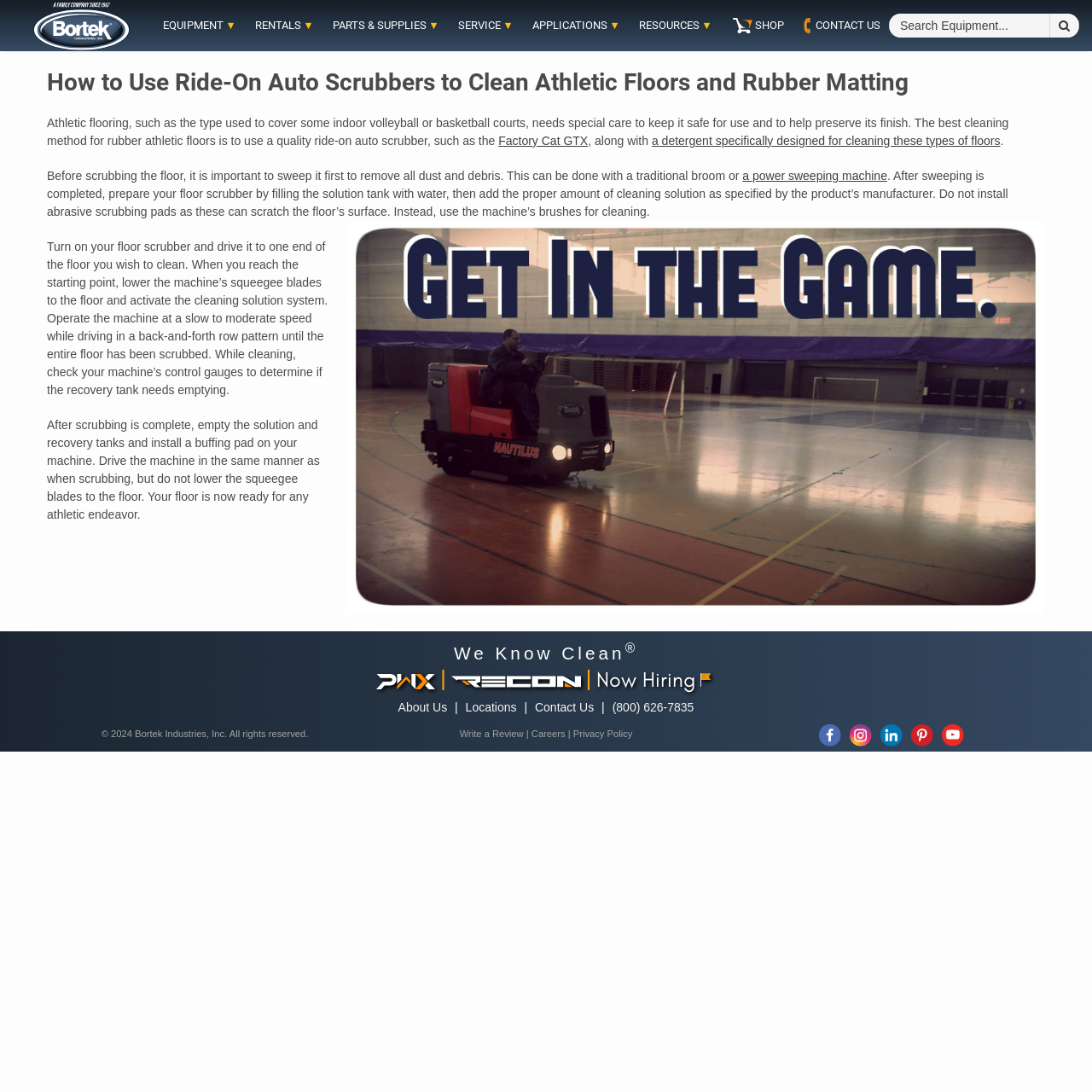Please identify the bounding box coordinates of the region to click in order to complete the given instruction: "Visit the 'CONTACT US' page". The coordinates should be four float numbers between 0 and 1, i.e., [left, top, right, bottom].

[0.725, 0.004, 0.814, 0.043]